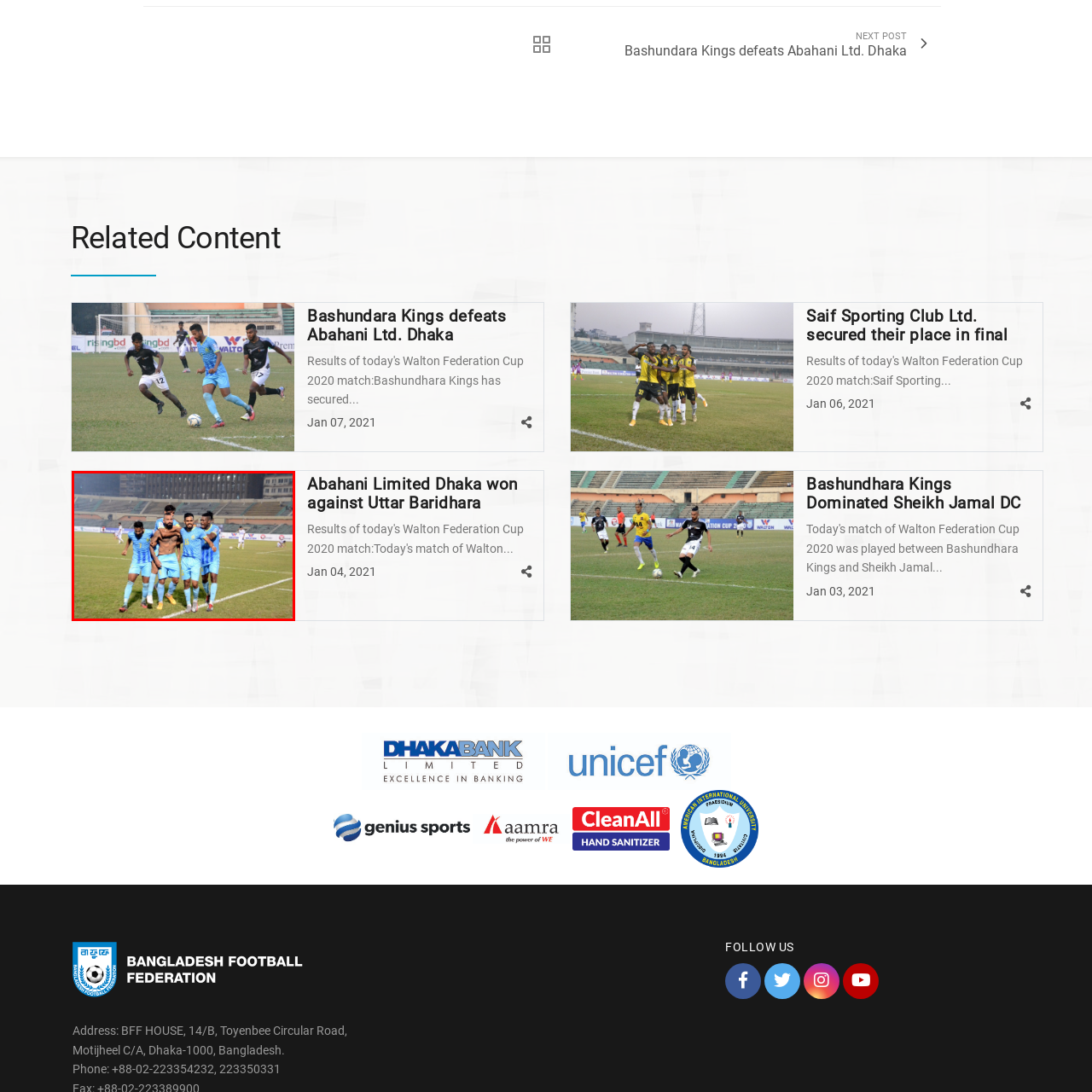Examine the image indicated by the red box and respond with a single word or phrase to the following question:
What is the atmosphere like in the stadium?

Electric